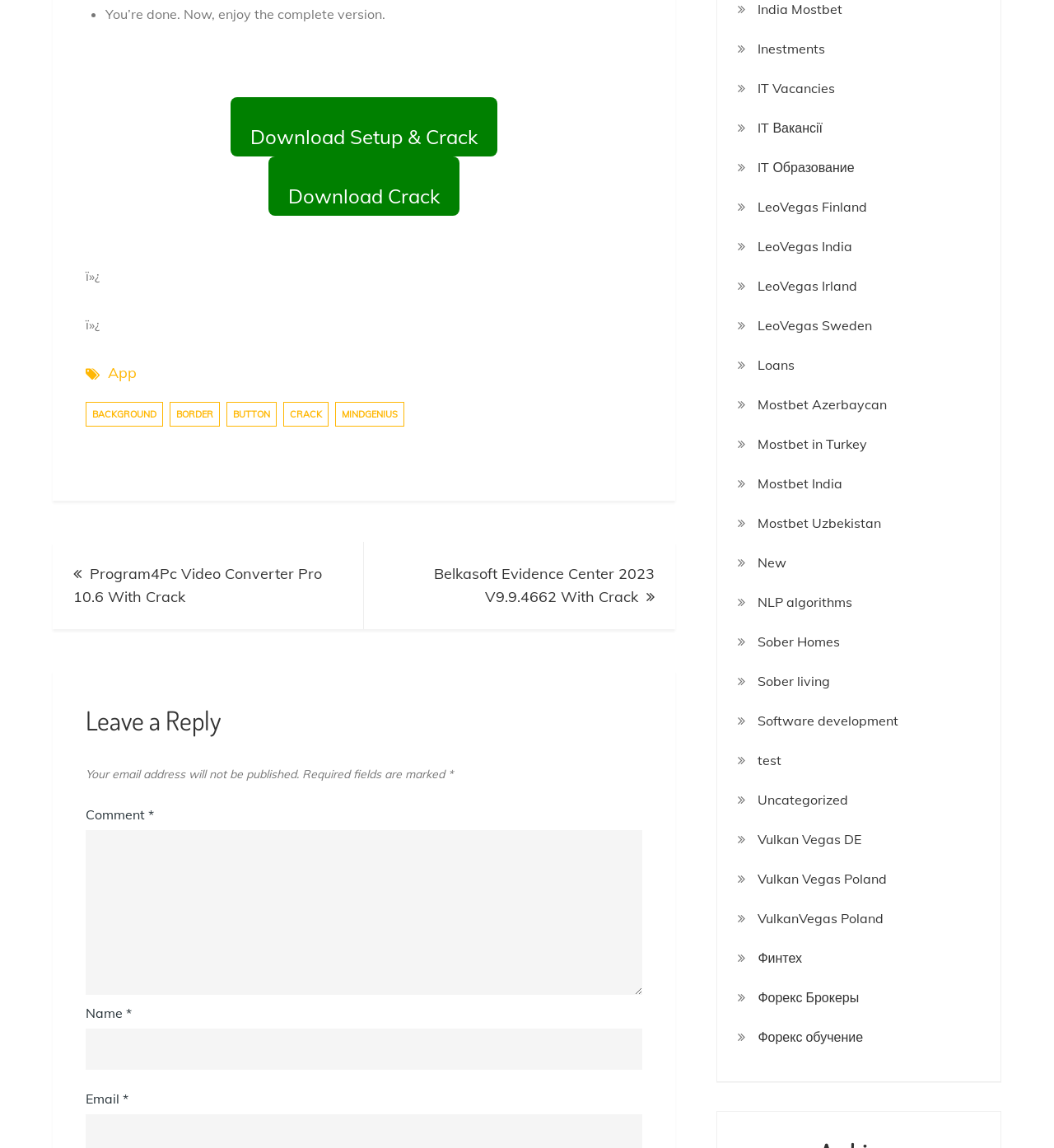What is the theme of the sidebar links?
Answer the question with just one word or phrase using the image.

Various topics